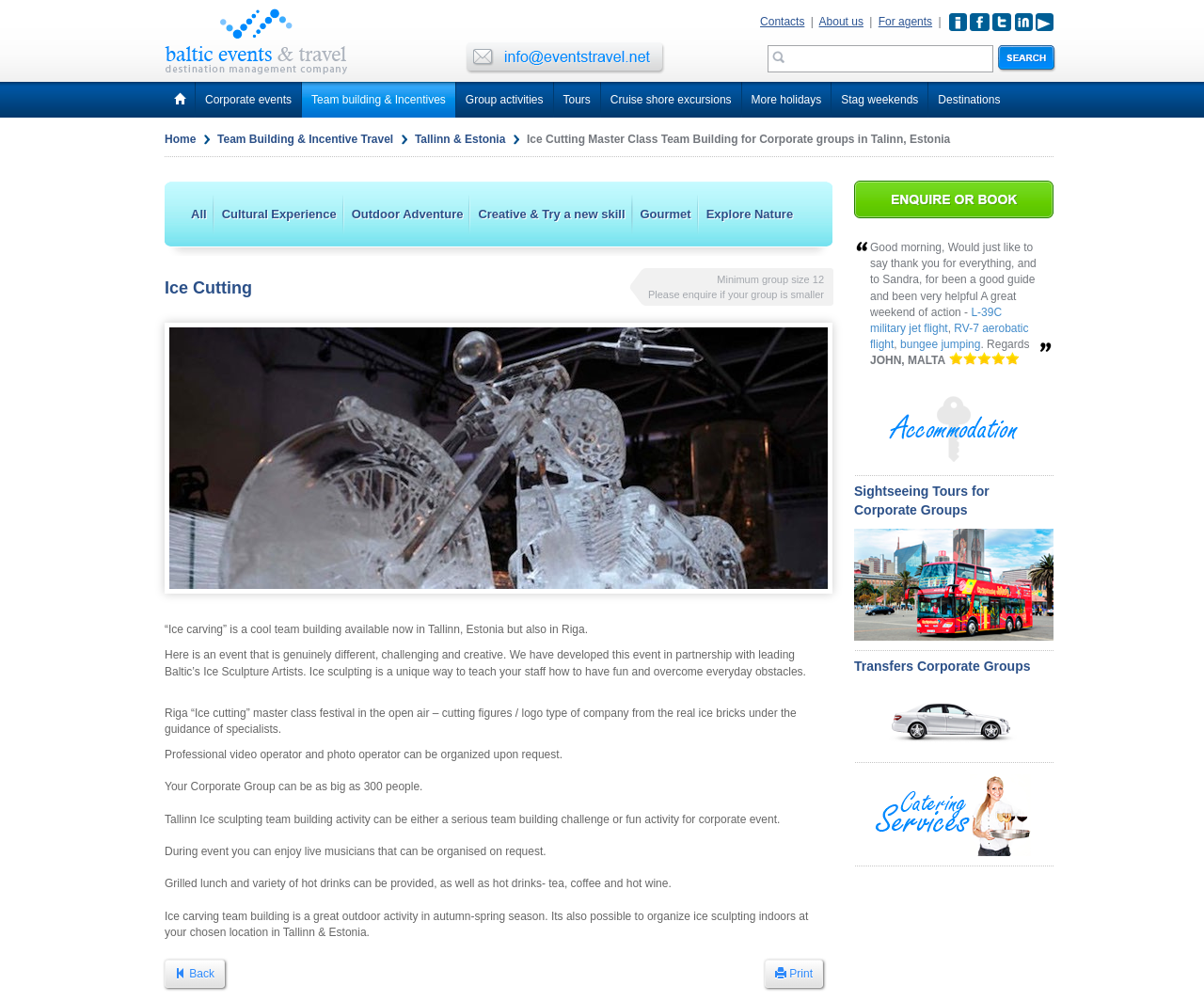Determine the bounding box coordinates of the UI element that matches the following description: "title="YouTube"". The coordinates should be four float numbers between 0 and 1 in the format [left, top, right, bottom].

None